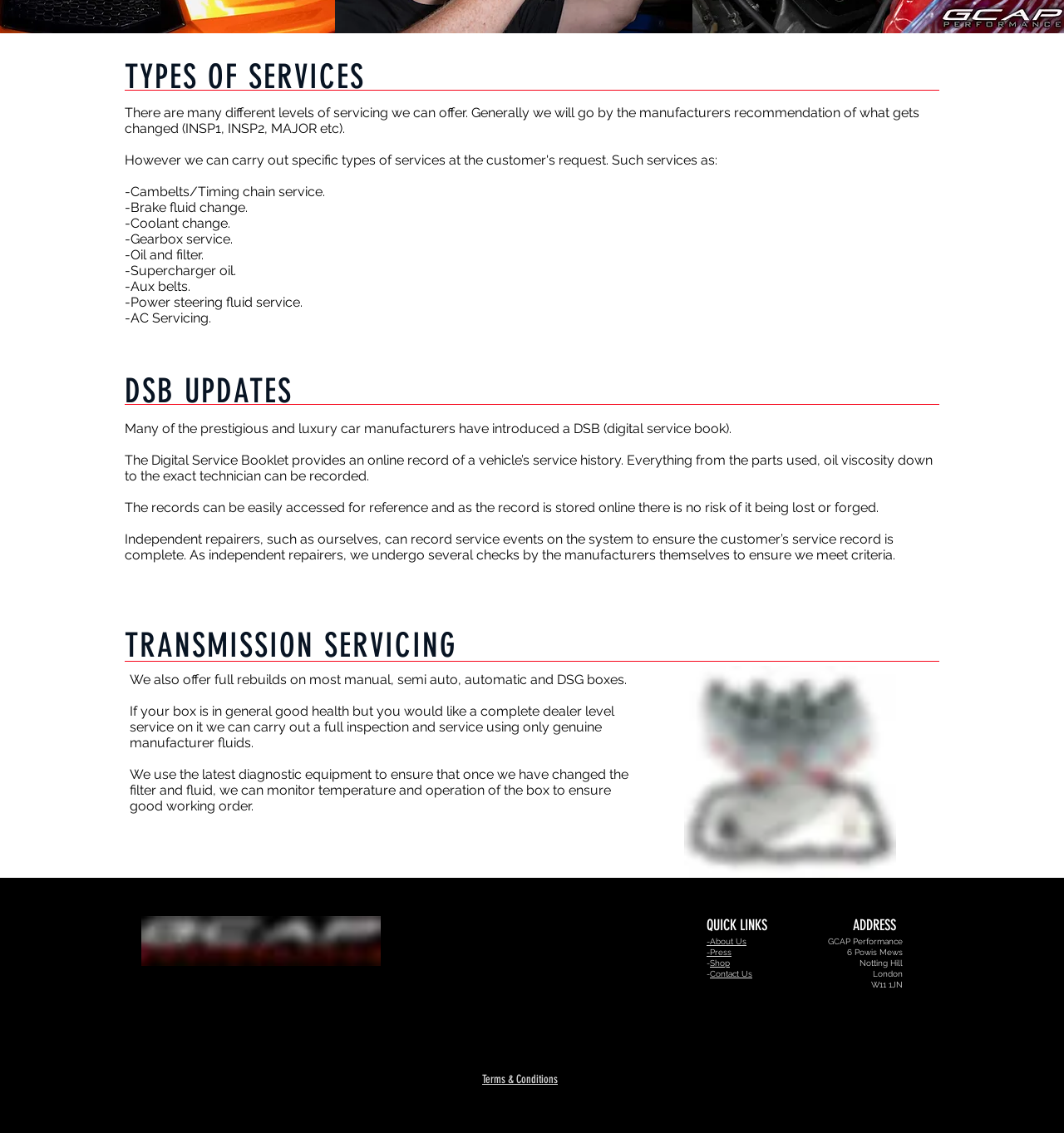Could you find the bounding box coordinates of the clickable area to complete this instruction: "View 'Transmission Servicing'"?

[0.117, 0.552, 0.823, 0.588]